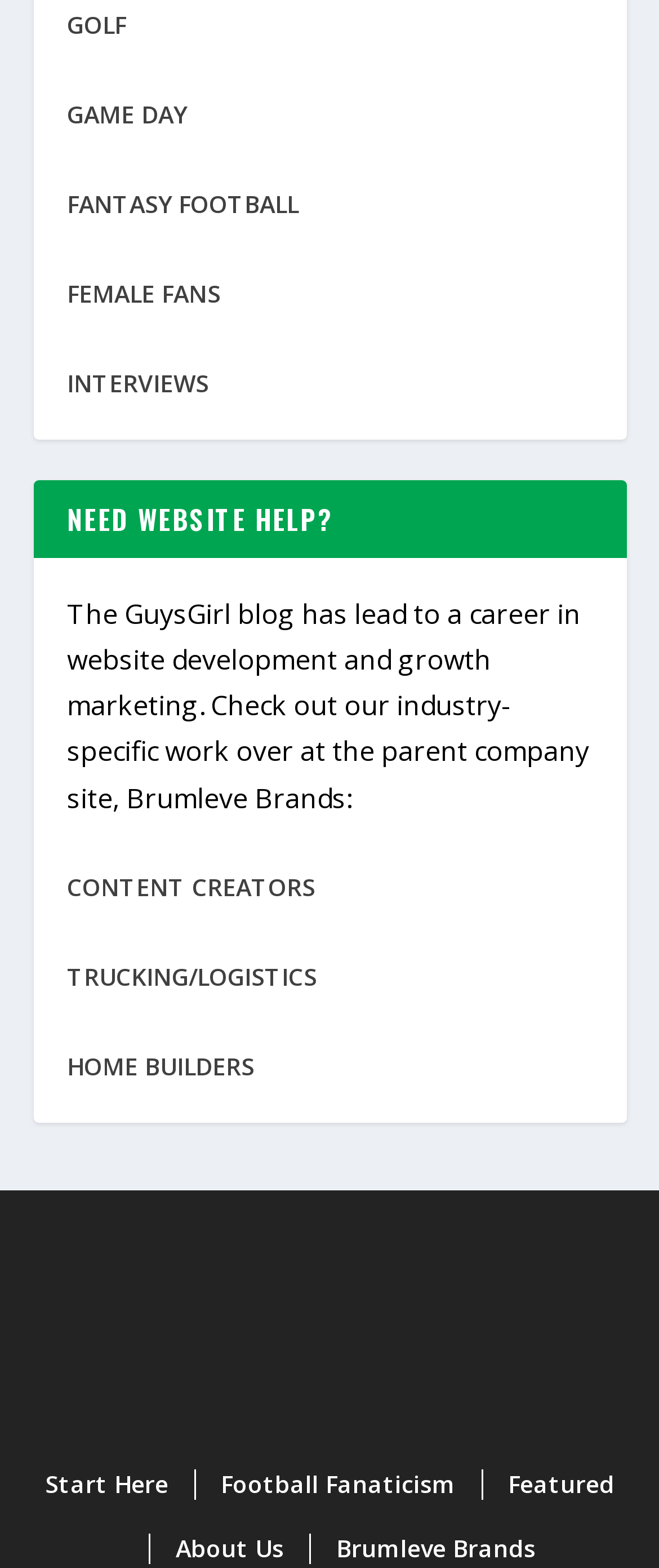What is the topic of the 'GAME DAY' link?
Ensure your answer is thorough and detailed.

The topic of the 'GAME DAY' link can be inferred to be football, as it is placed alongside other links related to football, such as 'FANTASY FOOTBALL' and 'FOOTBALL FANATICISM'.